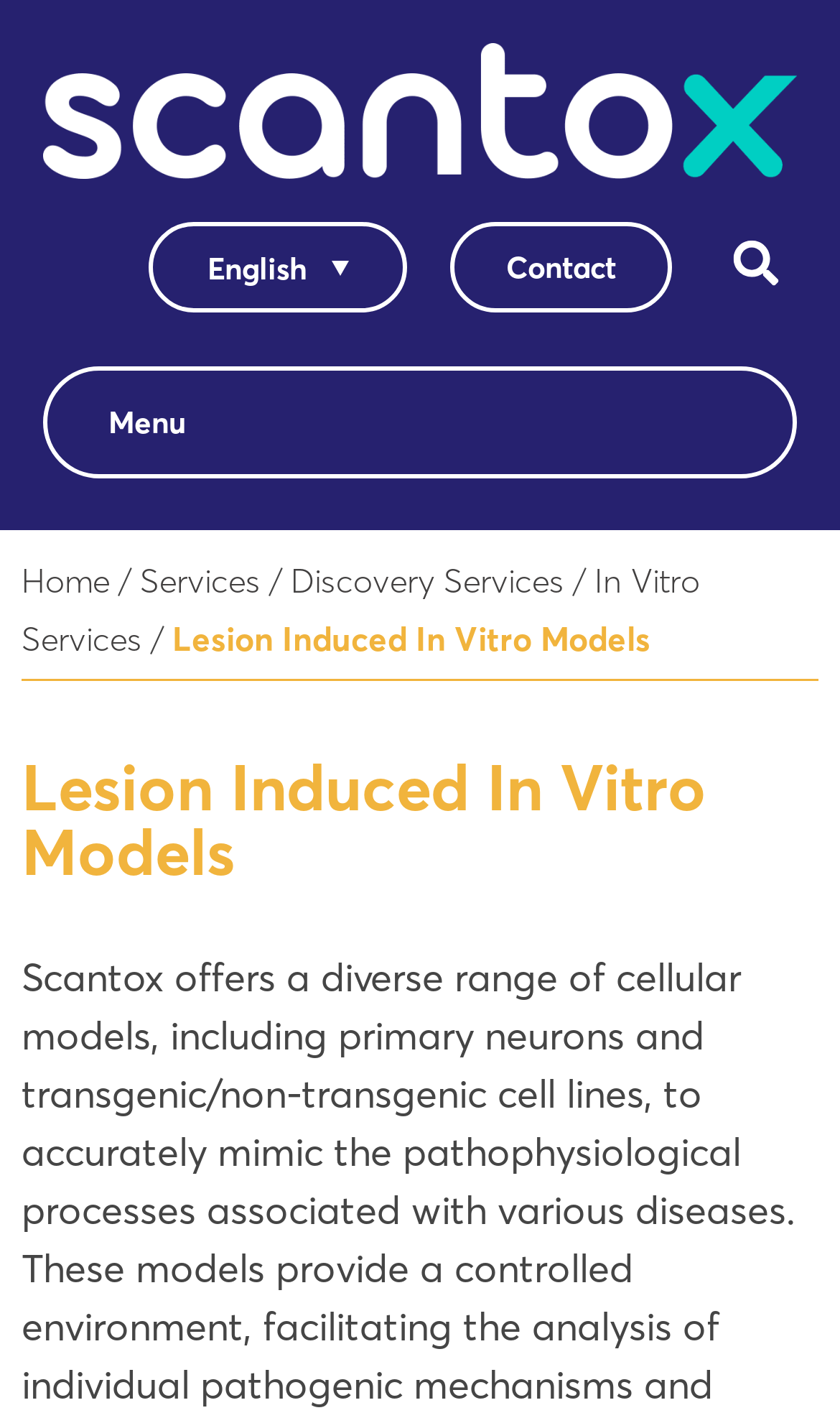Based on the element description 1270228, identify the bounding box of the UI element in the given webpage screenshot. The coordinates should be in the format (top-left x, top-left y, bottom-right x, bottom-right y) and must be between 0 and 1.

None